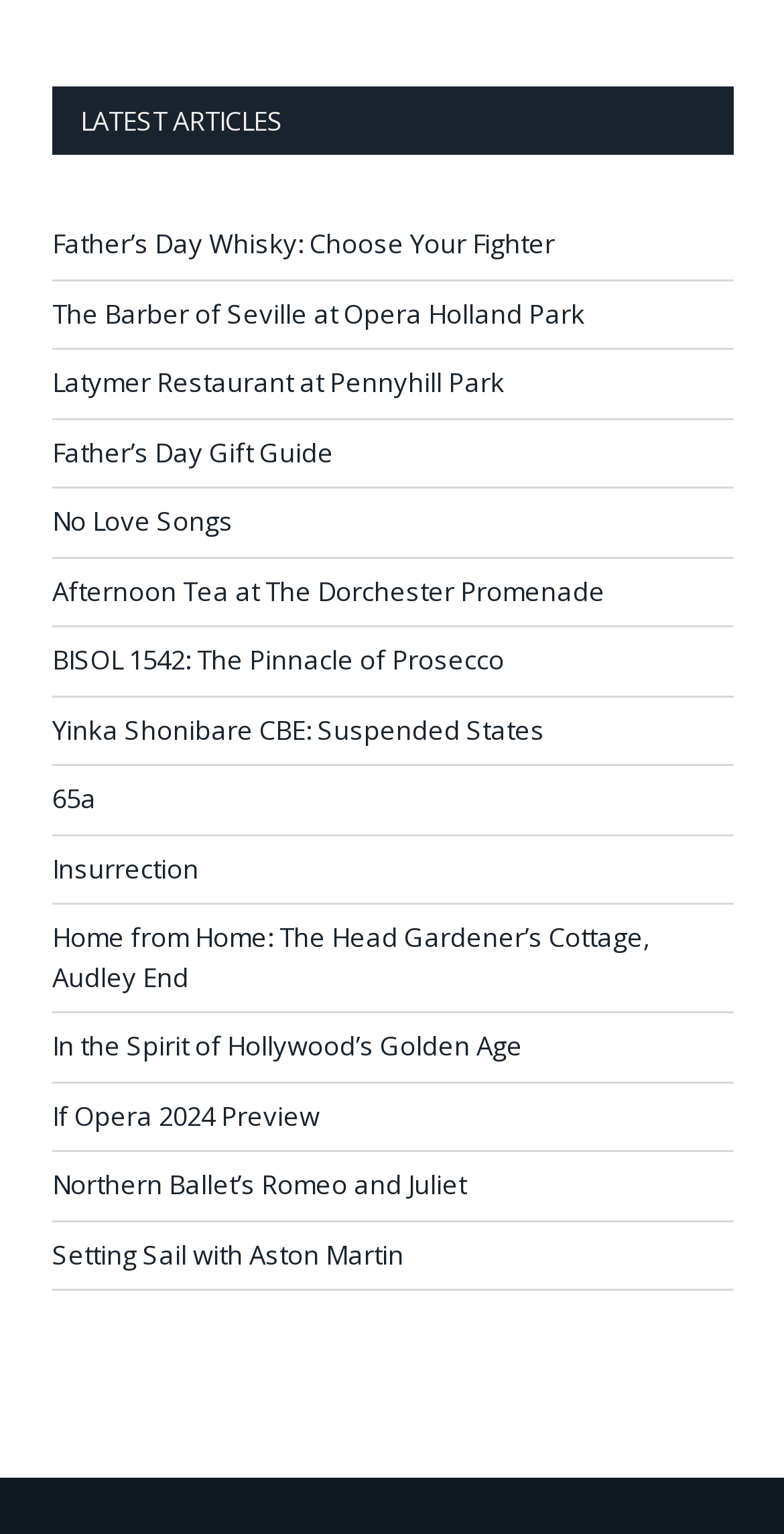Determine the bounding box for the UI element as described: "Yinka Shonibare CBE: Suspended States". The coordinates should be represented as four float numbers between 0 and 1, formatted as [left, top, right, bottom].

[0.067, 0.464, 0.695, 0.487]